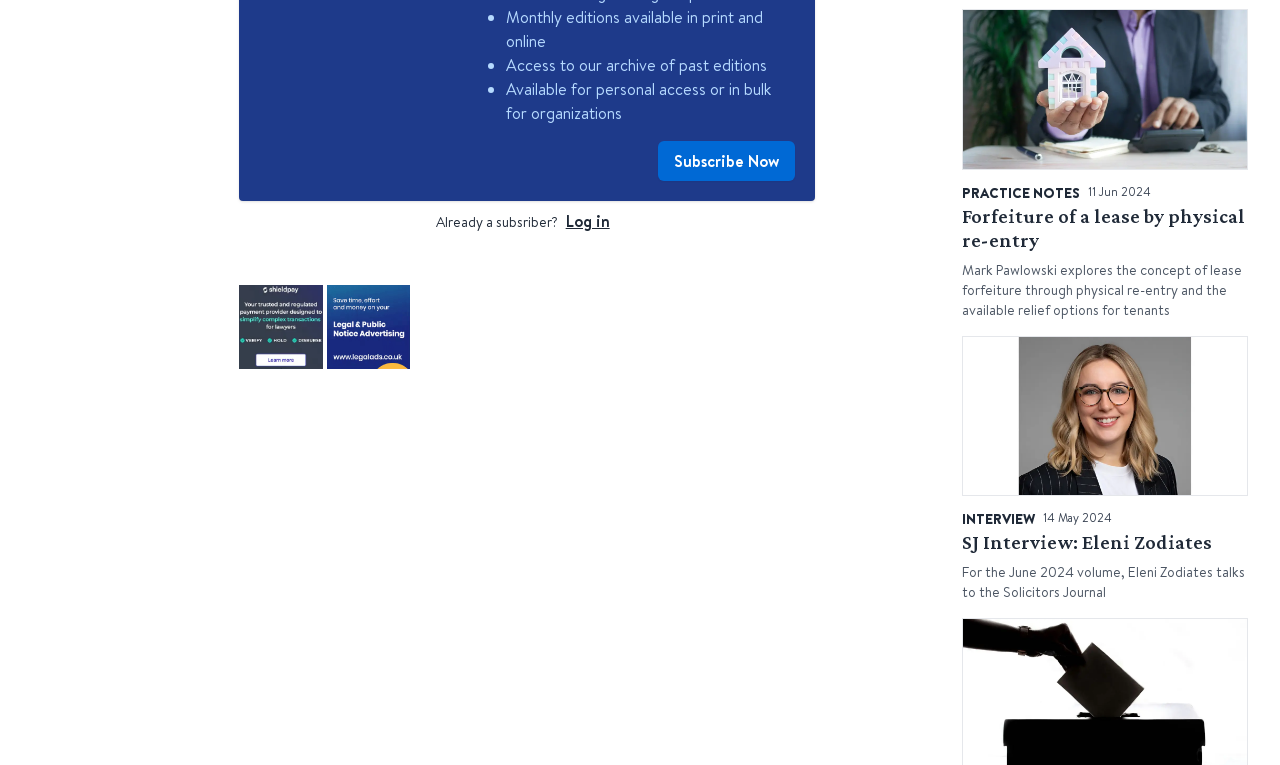Identify the bounding box coordinates of the clickable region necessary to fulfill the following instruction: "Log in to the account". The bounding box coordinates should be four float numbers between 0 and 1, i.e., [left, top, right, bottom].

[0.436, 0.263, 0.483, 0.315]